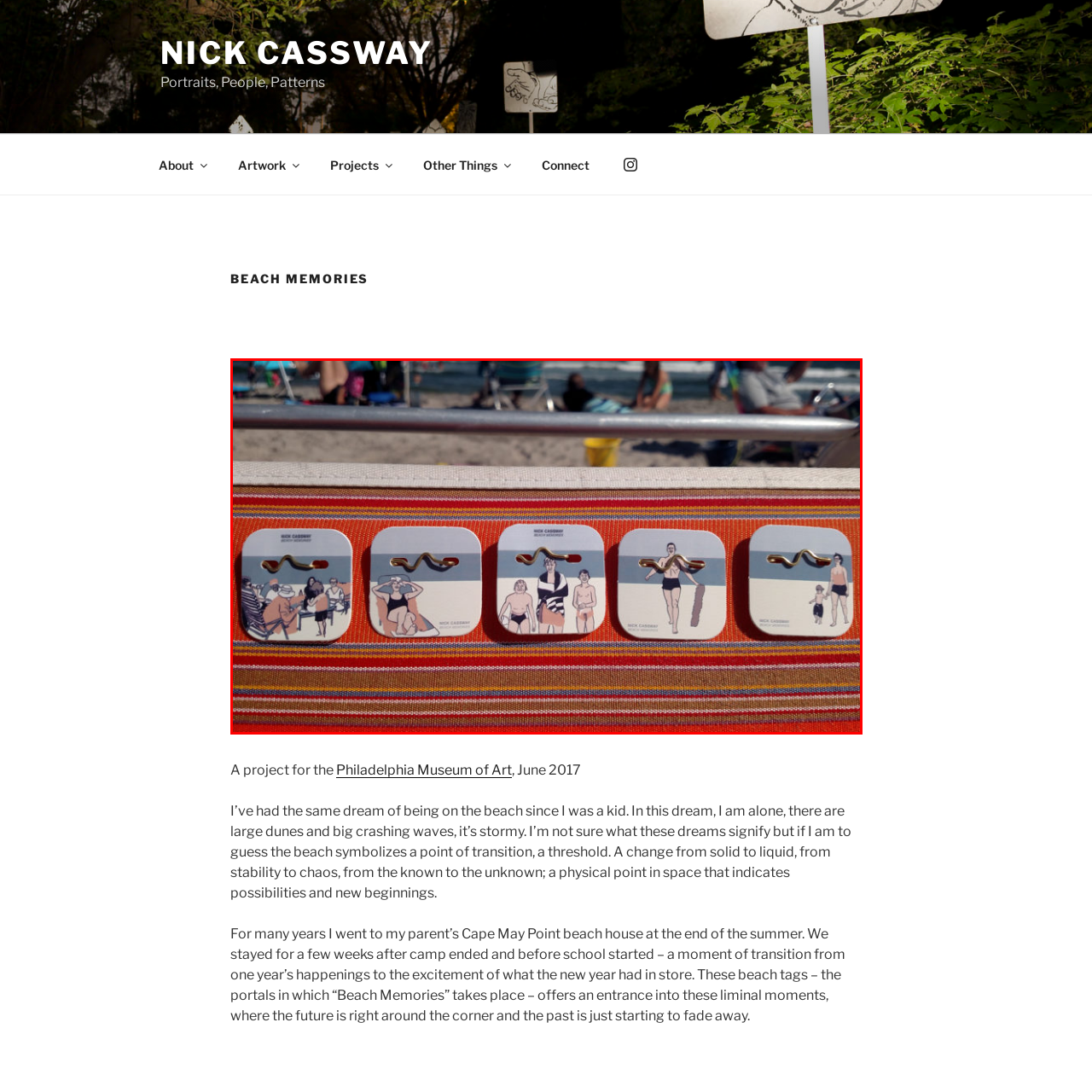Please scrutinize the image encapsulated by the red bounding box and provide an elaborate answer to the next question based on the details in the image: What are people doing on the beach?

People on the beach are engaging in typical beach activities because the caption mentions that the illustrations display people in bathing attire engaged in typical beach activities, such as relaxing on chairs, and enjoying a day at the beach.